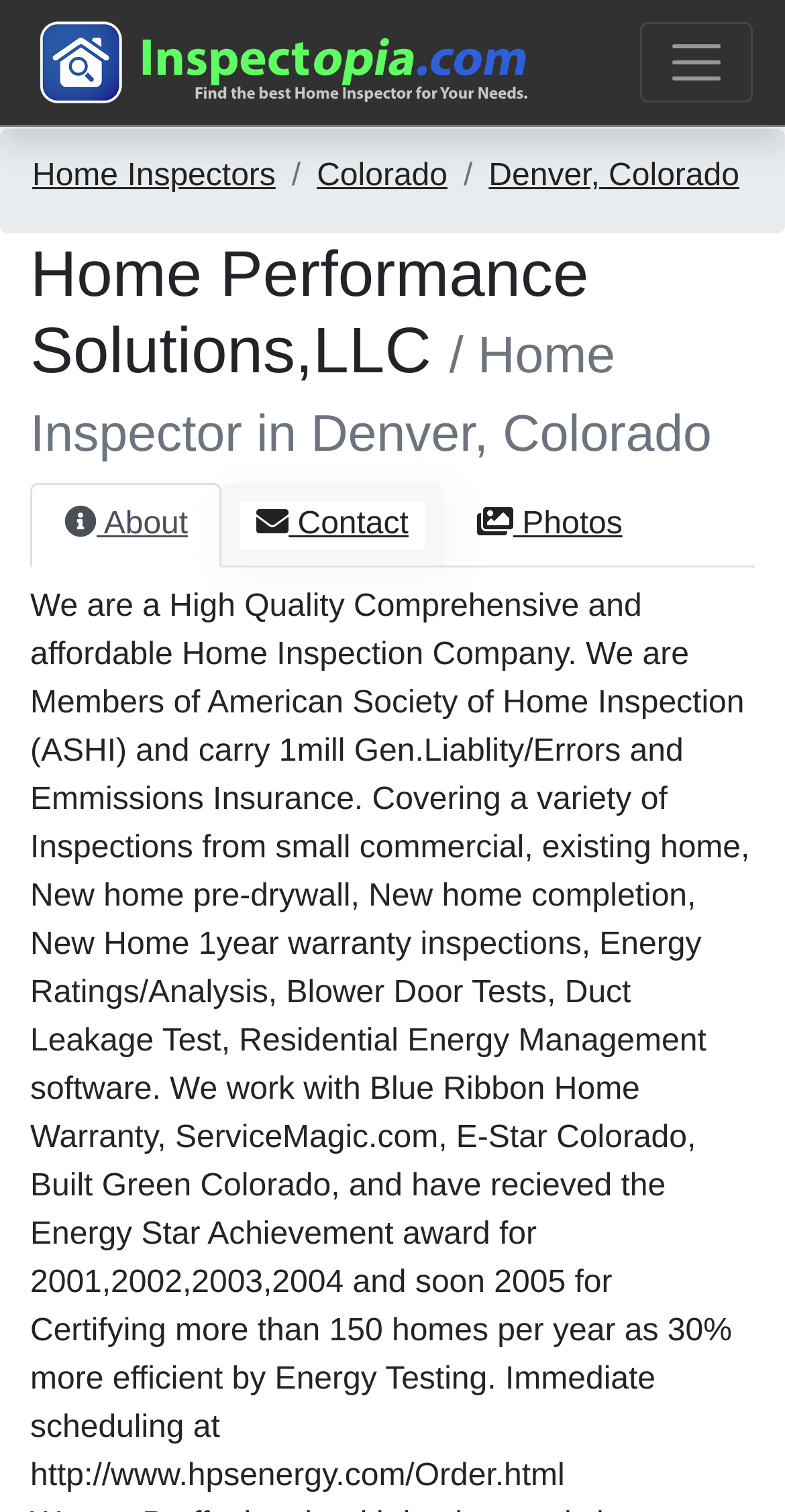Identify the bounding box for the UI element specified in this description: "alt="Return to home page."". The coordinates must be four float numbers between 0 and 1, formatted as [left, top, right, bottom].

[0.041, 0.011, 0.682, 0.072]